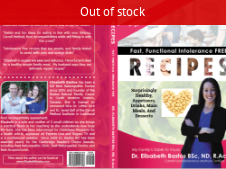Respond with a single word or phrase for the following question: 
What is the current status of the book?

Out of stock